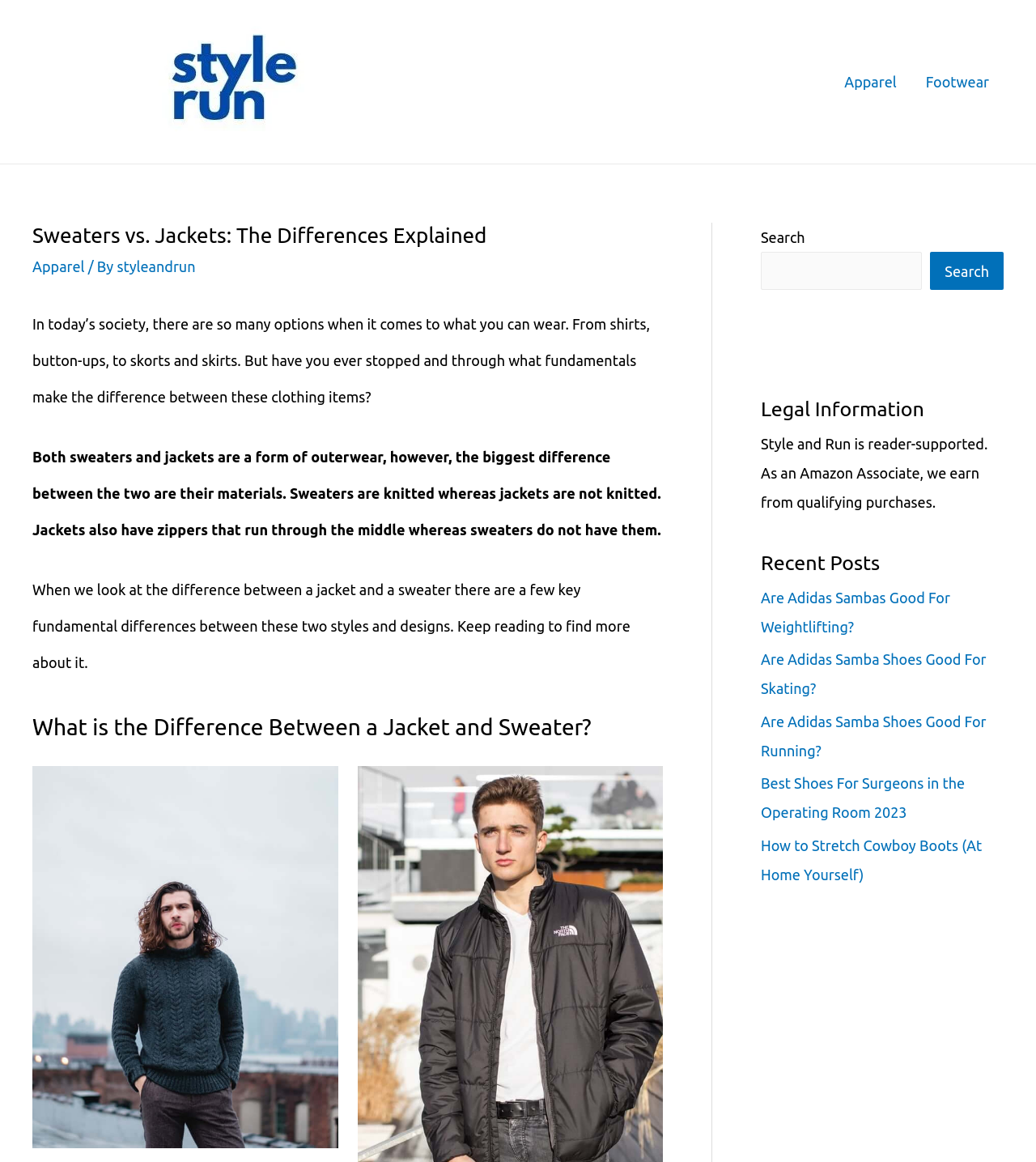What is the purpose of the search box? Examine the screenshot and reply using just one word or a brief phrase.

To search the website